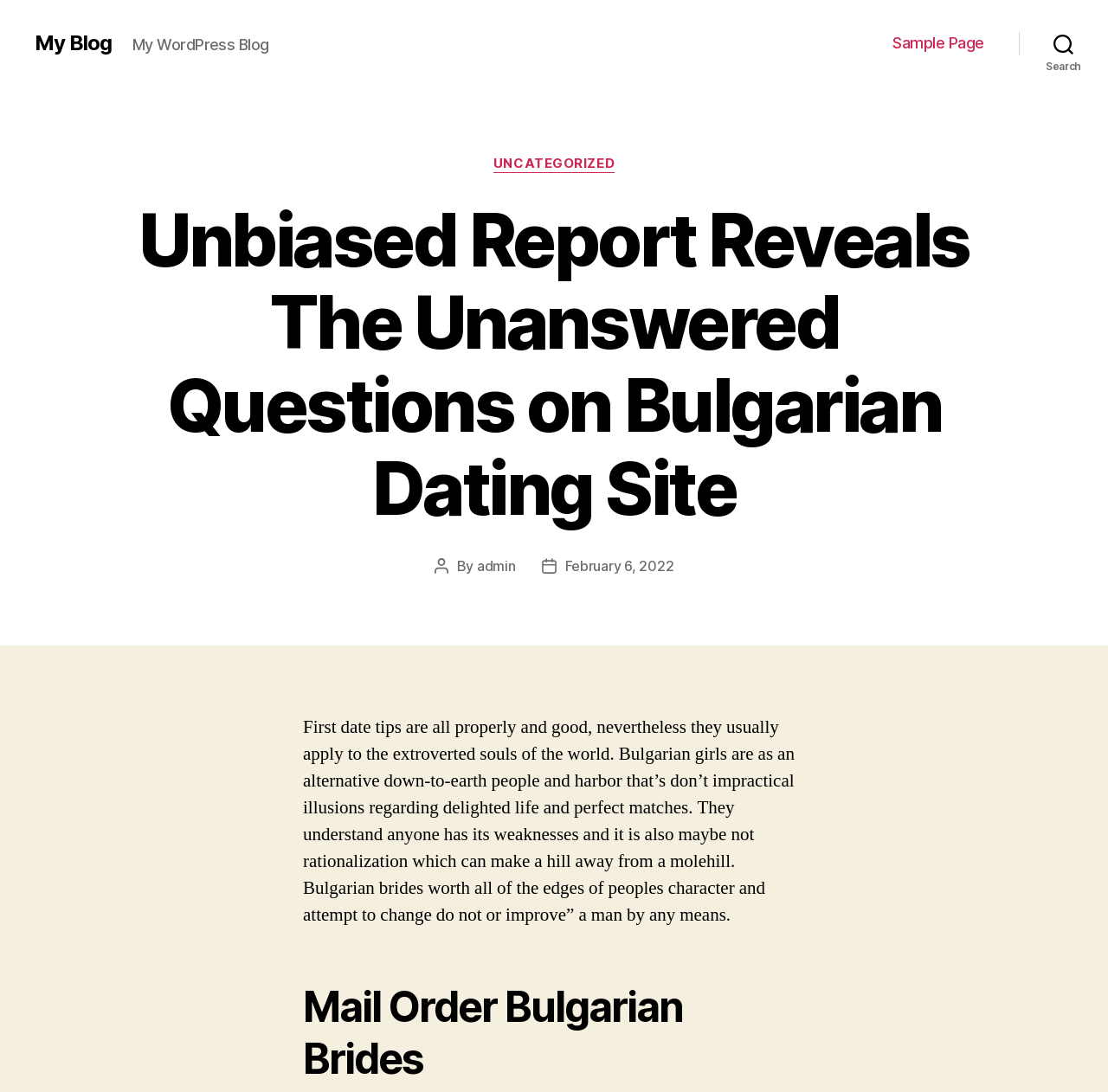What is the category of the post?
From the details in the image, answer the question comprehensively.

The category of the post can be found in the header section of the webpage, where it says 'Categories' followed by a link to 'UNCATEGORIZED'.